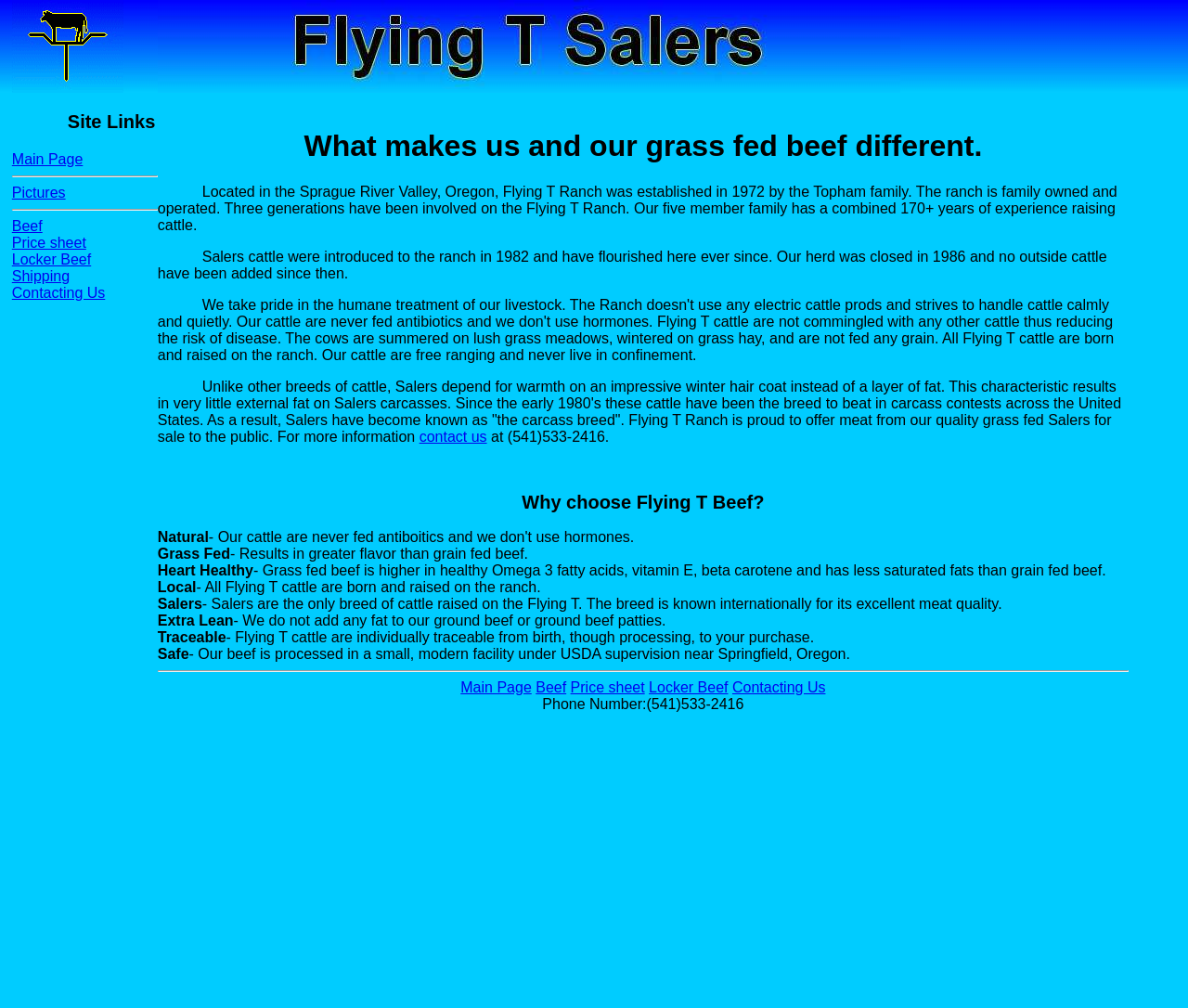Describe the entire webpage, focusing on both content and design.

The webpage is about Flying T Salers, a ranch that offers grass-fed beef. At the top of the page, there is a table with a row of links to different sections of the website, including the main page, pictures, beef, price sheet, locker beef, shipping, and contacting us. Below this, there is a large block of text that describes the ranch and its history, including the fact that it was established in 1972 and has been family-owned and operated for three generations.

The text also explains the benefits of the ranch's grass-fed beef, including its natural and hormone-free qualities, as well as its higher nutritional value compared to grain-fed beef. There is also a section that outlines the reasons to choose Flying T Beef, including its natural and grass-fed qualities, as well as its local and traceable origins.

Throughout the page, there are several images, including a logo at the top and a larger image below the text. There are also several headings and subheadings that break up the text and make it easier to read. At the bottom of the page, there is a row of links to the same sections of the website as at the top, as well as a phone number to contact the ranch. Overall, the page is well-organized and easy to navigate, with a clear focus on promoting the benefits of Flying T Salers' grass-fed beef.